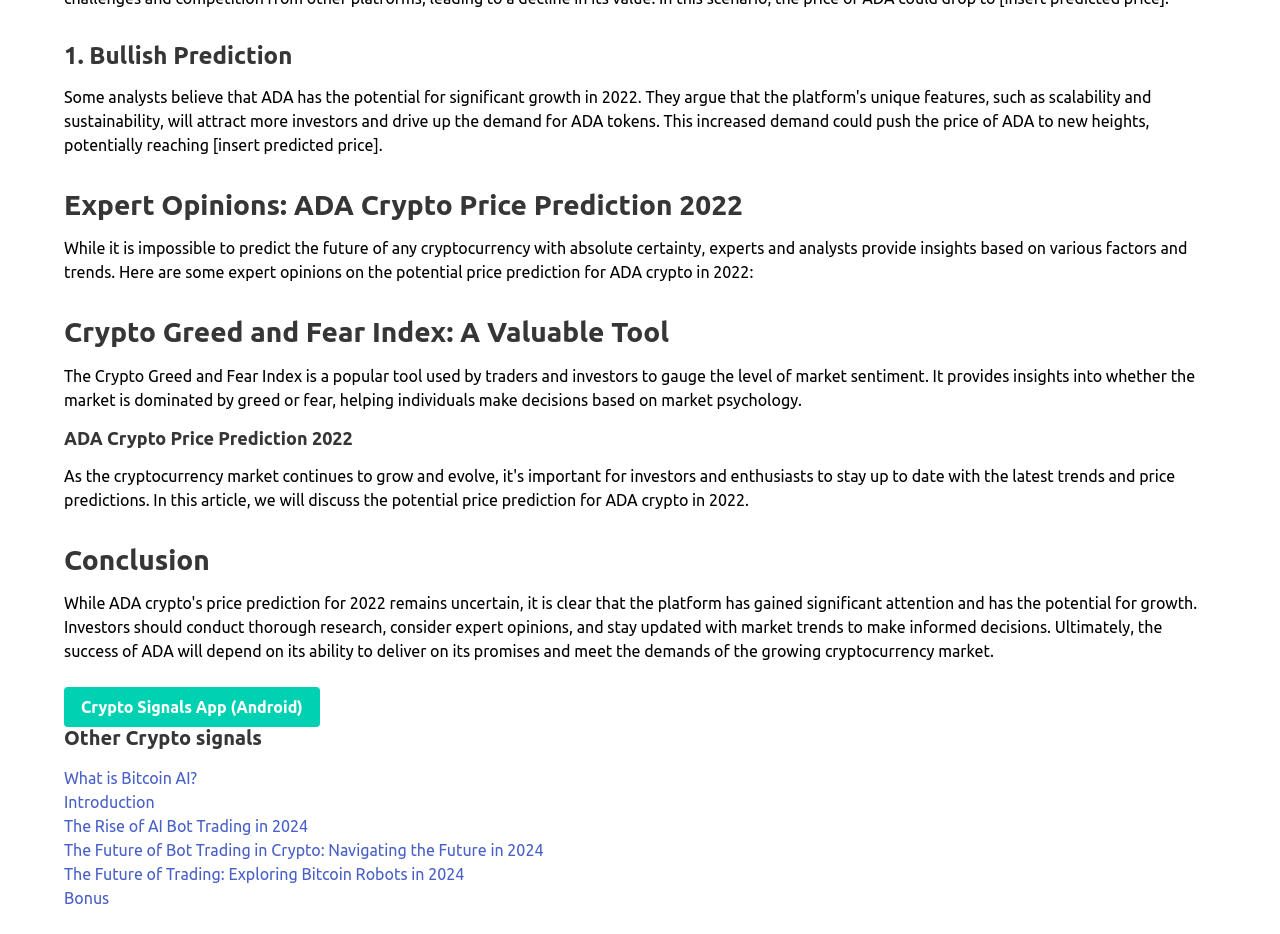Please locate the UI element described by "Bonus" and provide its bounding box coordinates.

[0.05, 0.952, 0.085, 0.971]